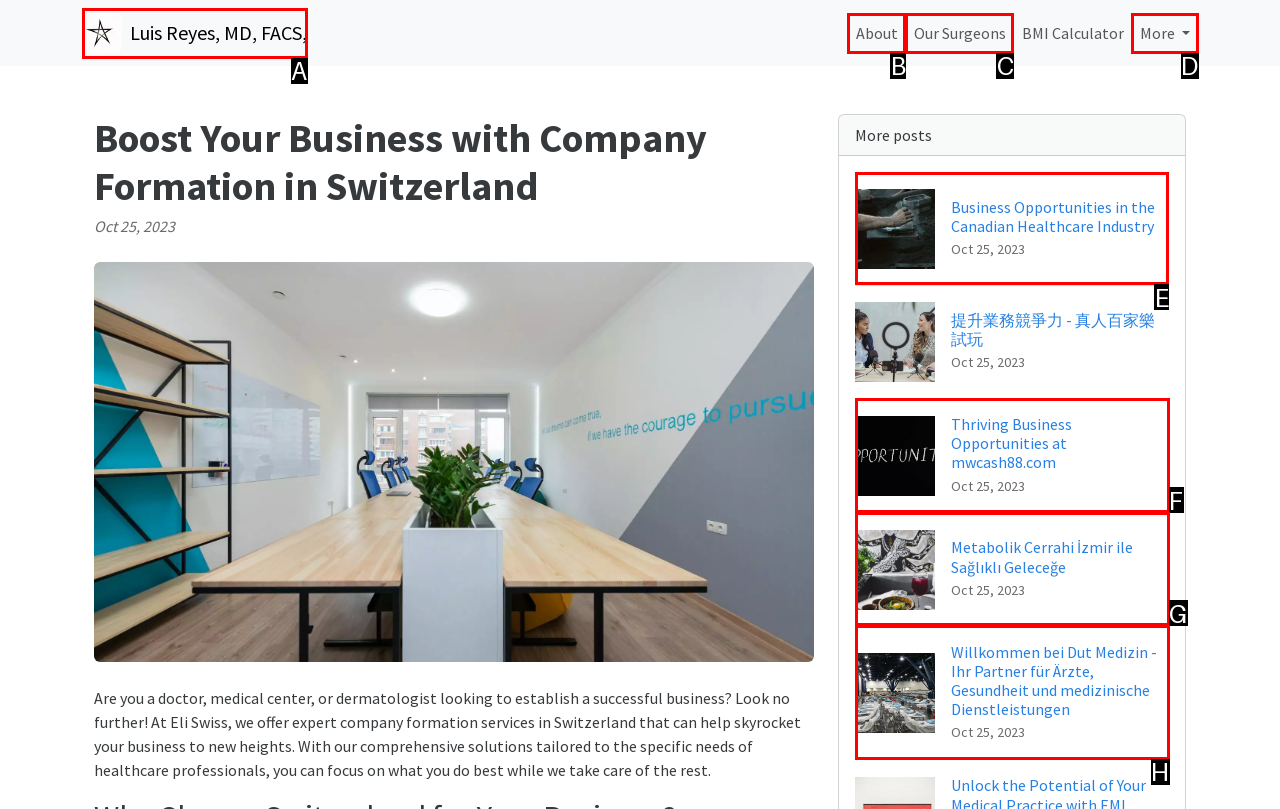Which option should I select to accomplish the task: Read Business Opportunities in the Canadian Healthcare Industry? Respond with the corresponding letter from the given choices.

E